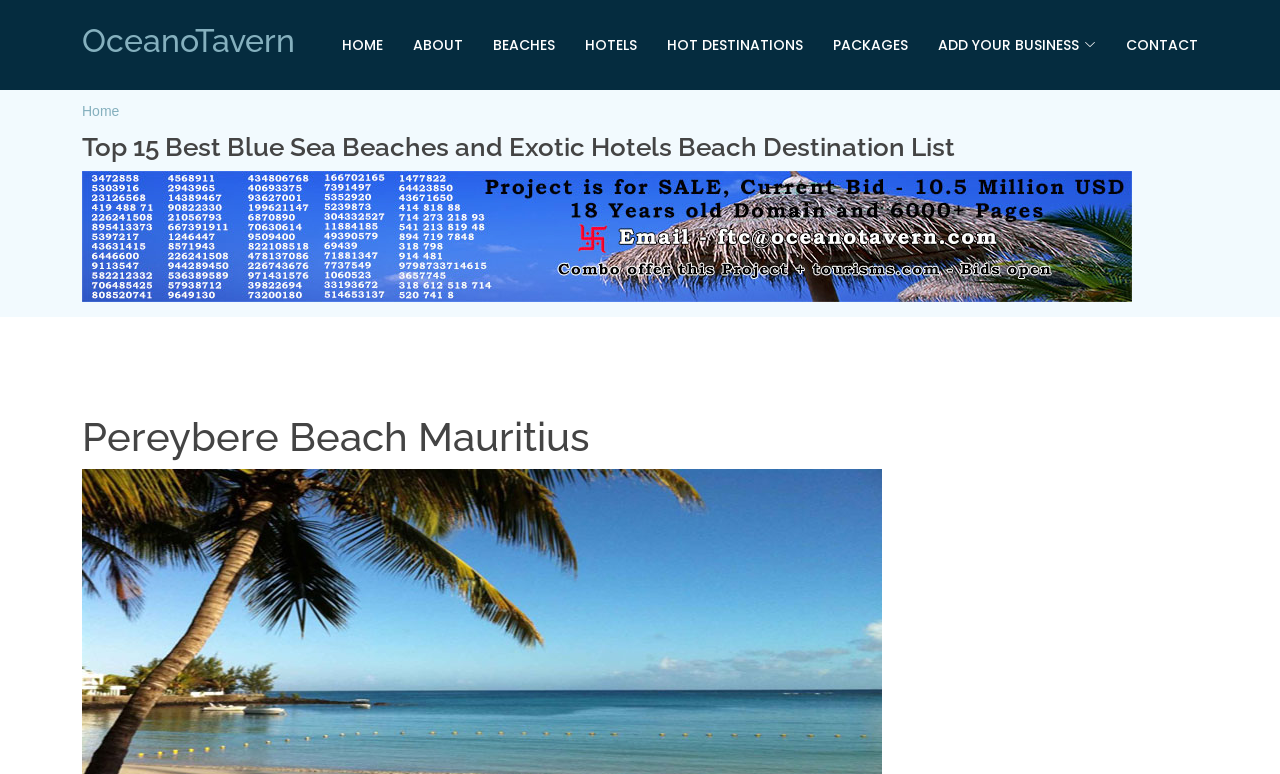Create a detailed narrative of the webpage’s visual and textual elements.

The webpage is about Pereybere Beach in Mauritius, a popular holiday destination. At the top, there is a heading "OceanoTavern" with a link to it. Below this, there is a navigation menu with 8 links: "HOME", "ABOUT", "BEACHES", "HOTELS", "HOT DESTINATIONS", "PACKAGES", "ADD YOUR BUSINESS" with an icon, and "CONTACT". These links are aligned horizontally and take up the top section of the page.

Further down, there is another link "Home" which is positioned above a heading that lists the "Top 15 Best Blue Sea Beaches and Exotic Hotels Beach Destination List". Below this heading, there is an image related to 5-star hotels and beaches, taking up a significant portion of the page.

Finally, there is a heading "Pereybere Beach Mauritius" which is positioned below the image. Overall, the webpage appears to be a travel-related website, providing information about Pereybere Beach and related travel services.